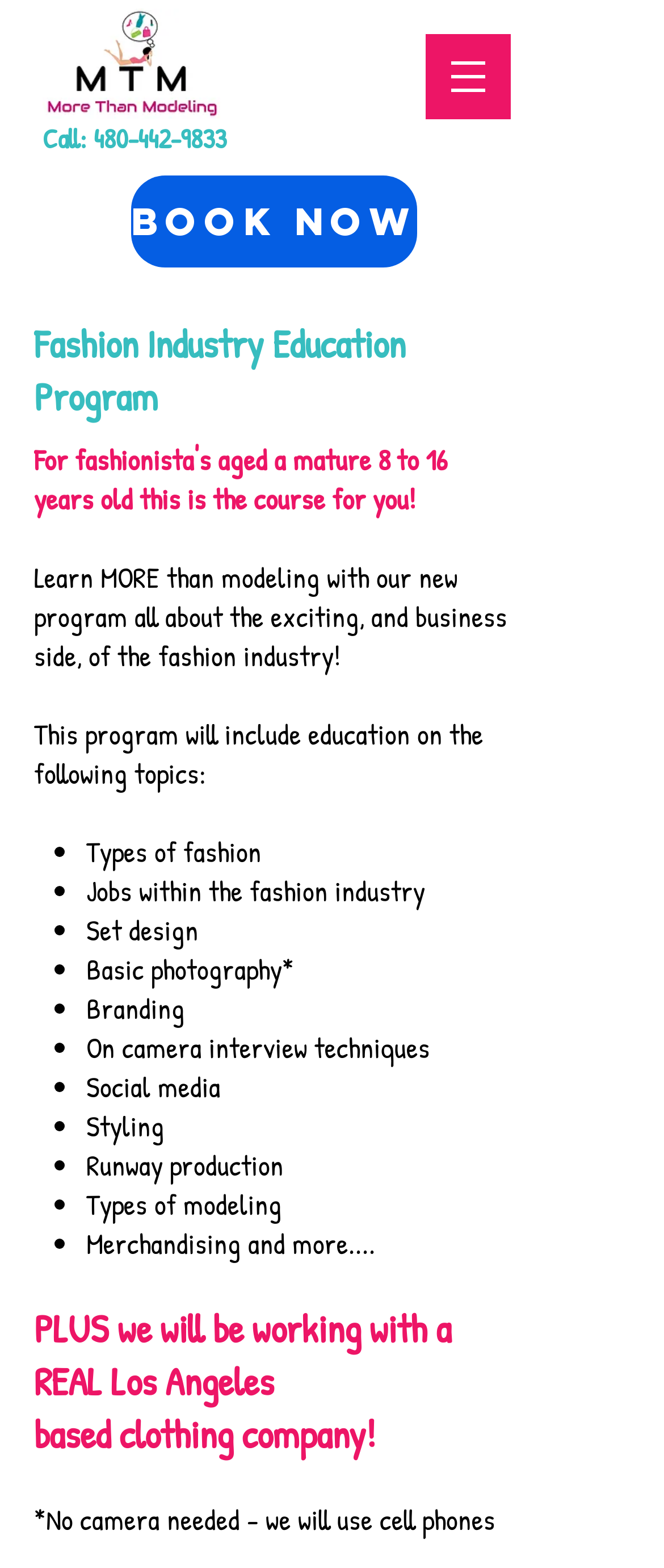Locate the headline of the webpage and generate its content.

Fashion Industry Education Program